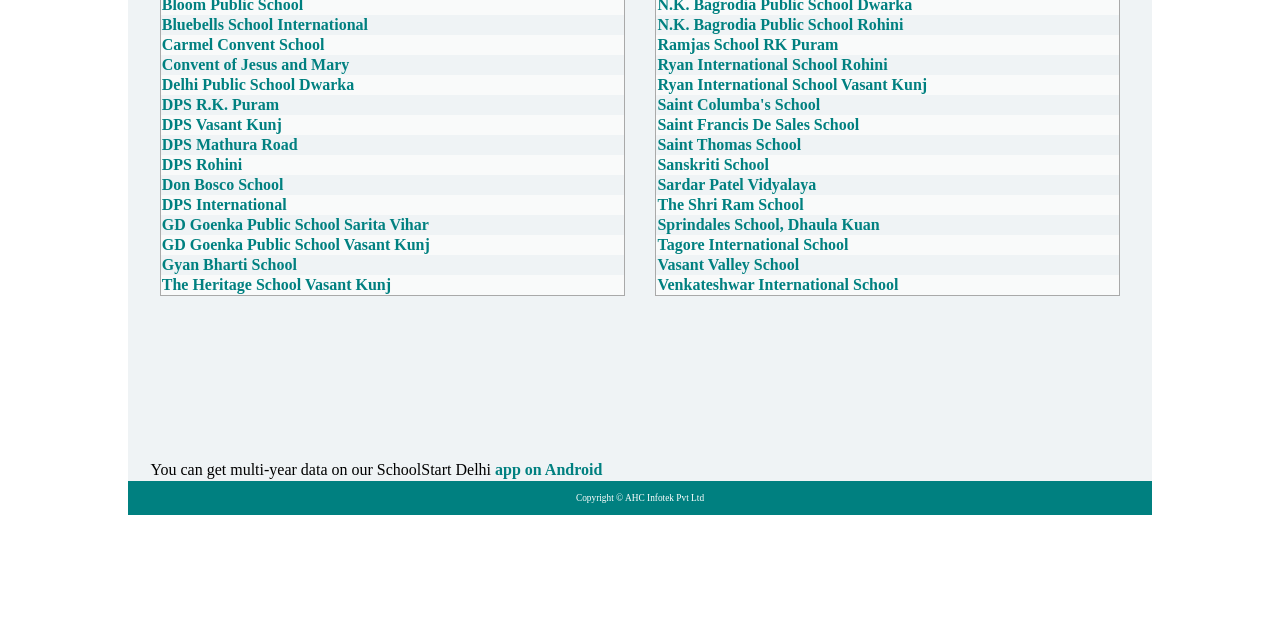Identify the bounding box for the UI element specified in this description: "Don Bosco School". The coordinates must be four float numbers between 0 and 1, formatted as [left, top, right, bottom].

[0.126, 0.275, 0.221, 0.302]